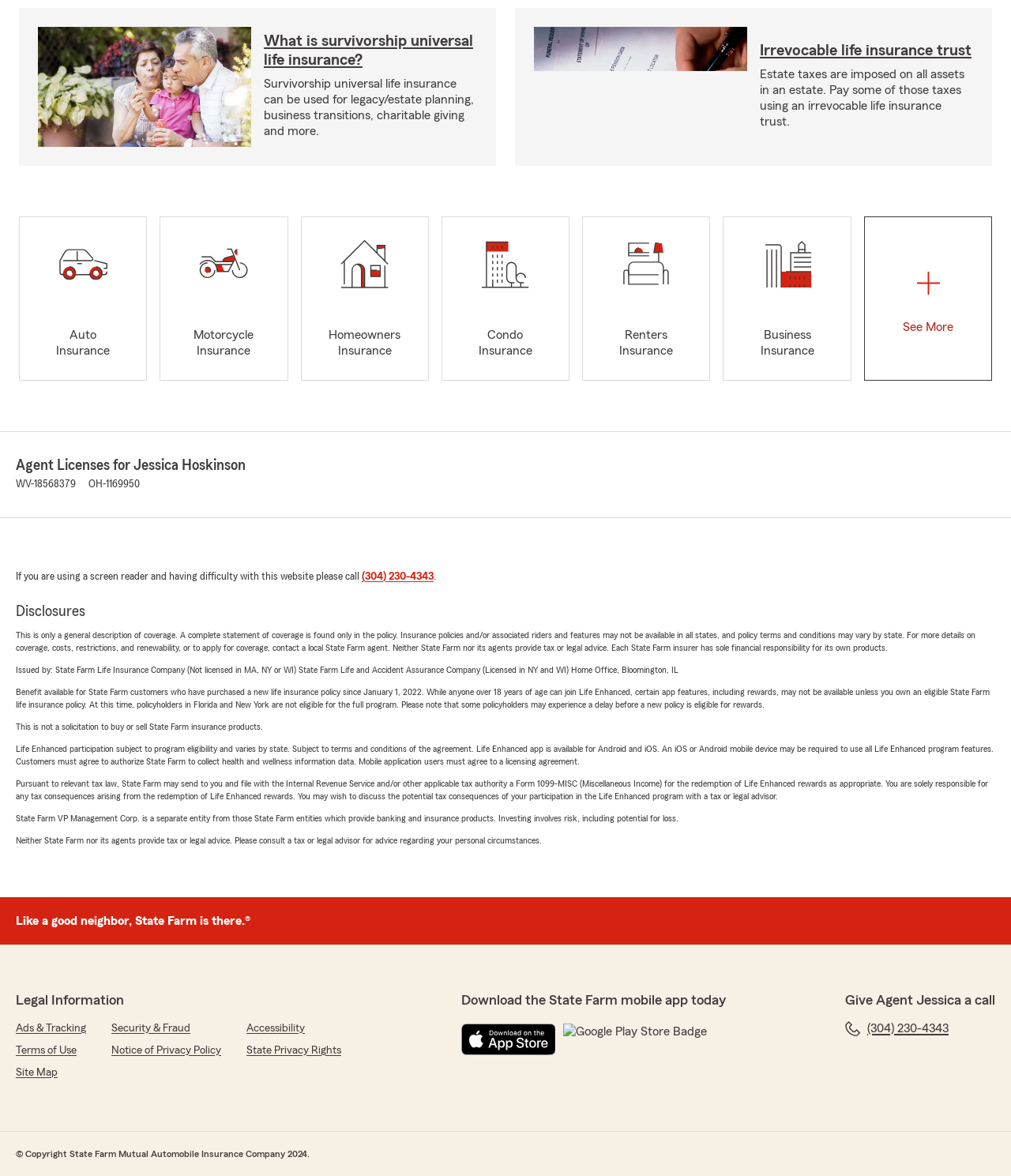Please provide the bounding box coordinates for the element that needs to be clicked to perform the instruction: "Call (304) 230-4343". The coordinates must consist of four float numbers between 0 and 1, formatted as [left, top, right, bottom].

[0.358, 0.485, 0.429, 0.495]